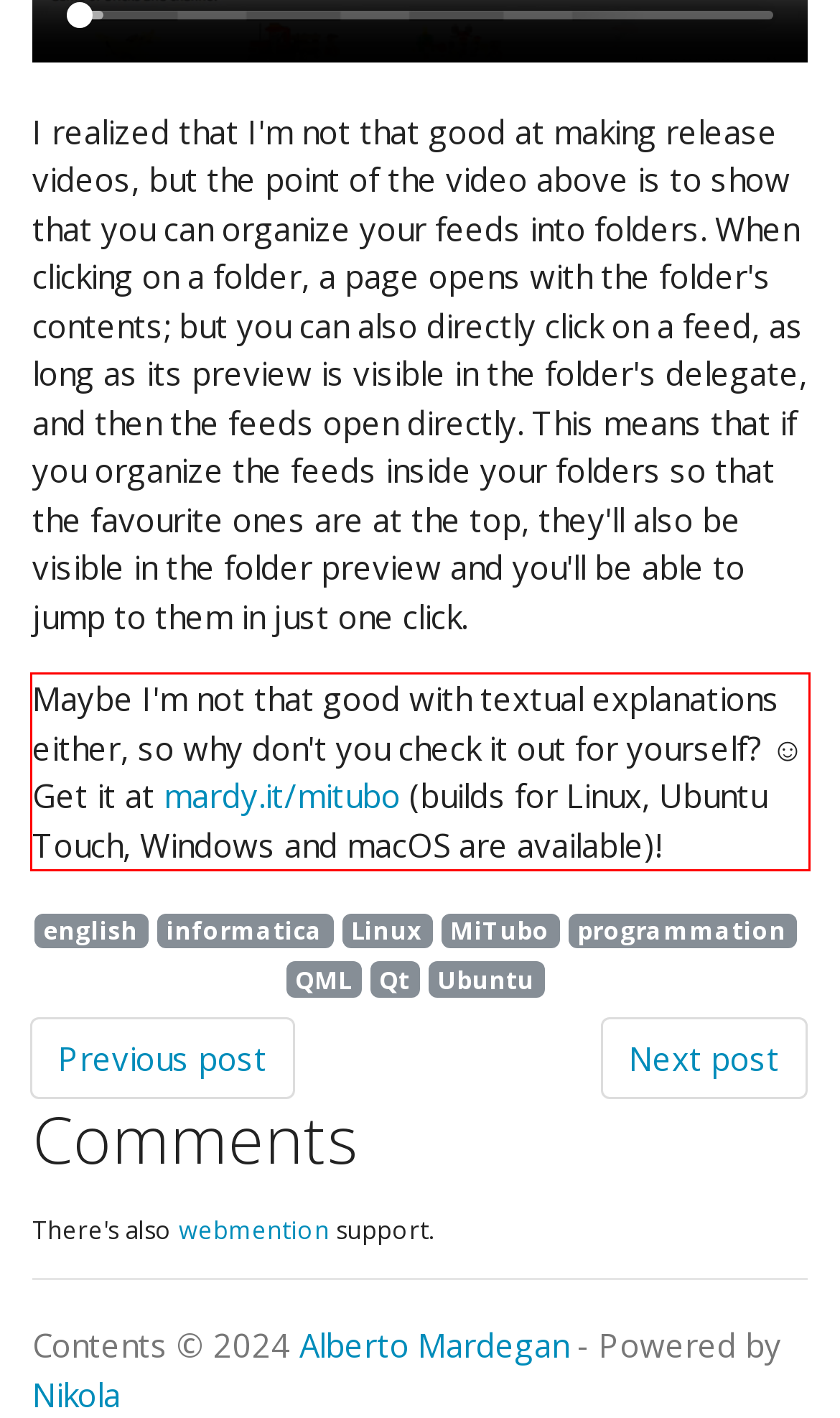You have a screenshot of a webpage, and there is a red bounding box around a UI element. Utilize OCR to extract the text within this red bounding box.

Maybe I'm not that good with textual explanations either, so why don't you check it out for yourself? ☺ Get it at mardy.it/mitubo (builds for Linux, Ubuntu Touch, Windows and macOS are available)!